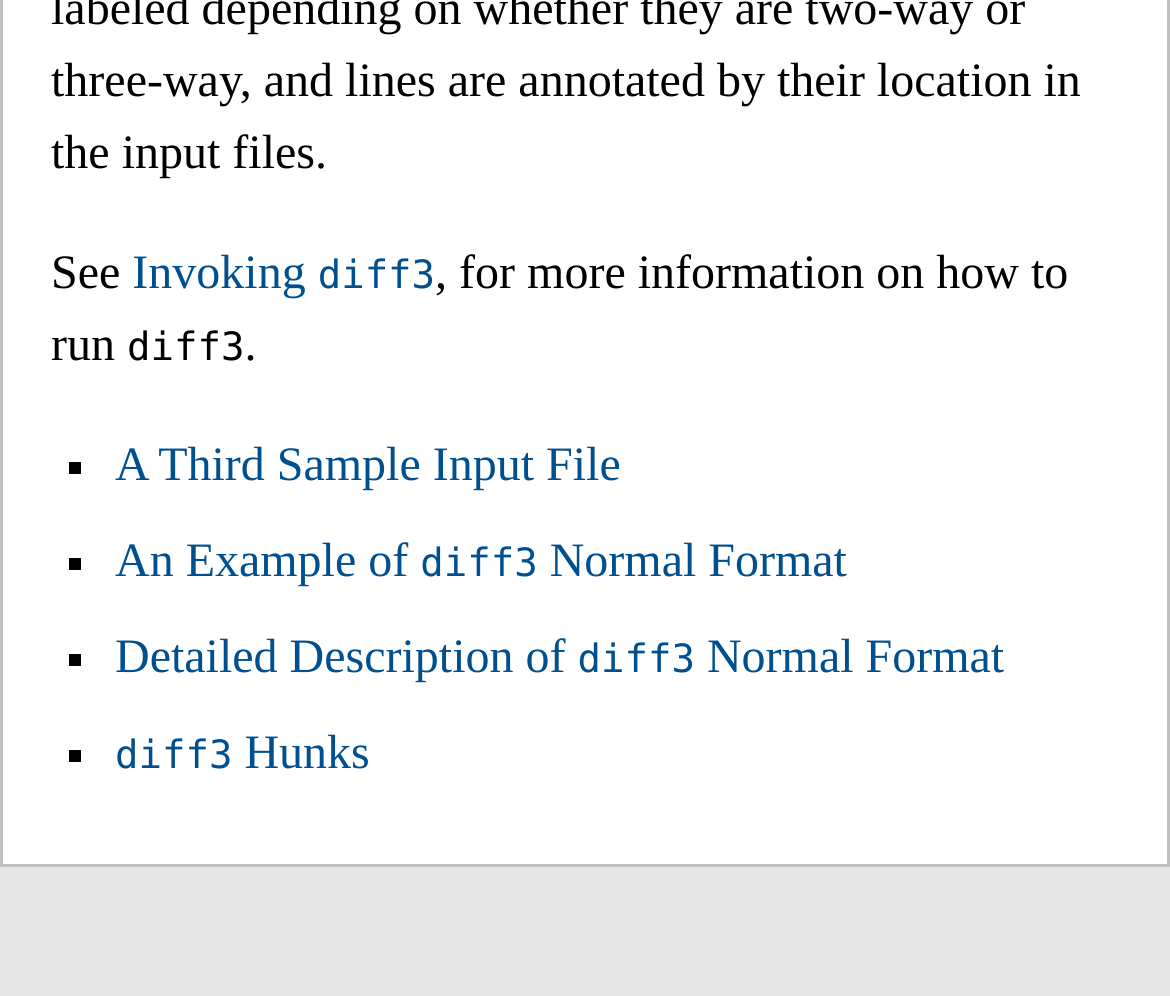Identify the bounding box coordinates for the UI element described as: "Invoking diff3". The coordinates should be provided as four floats between 0 and 1: [left, top, right, bottom].

[0.113, 0.25, 0.372, 0.301]